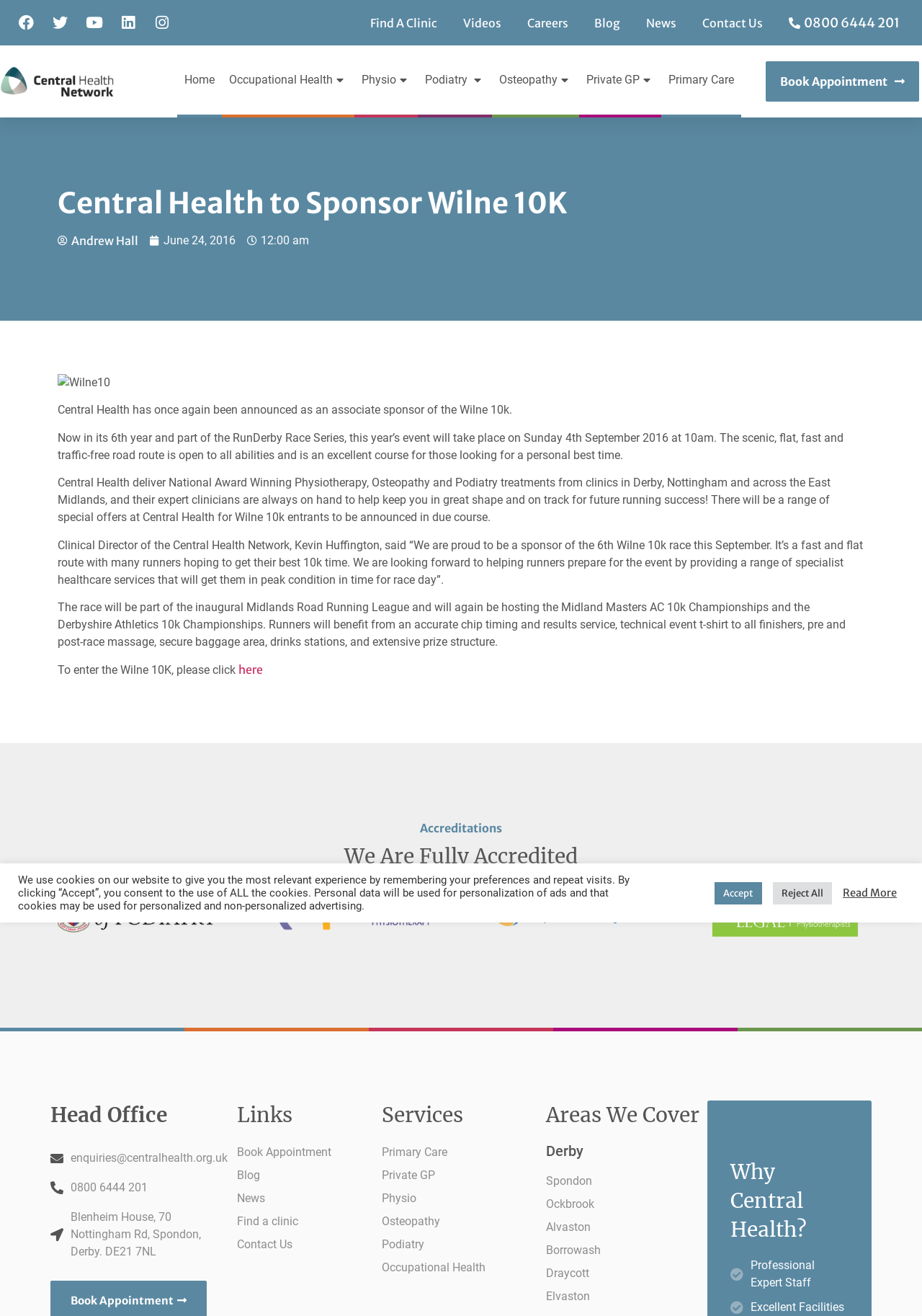Identify the bounding box of the HTML element described as: "INDUSTRY SECTORS".

None